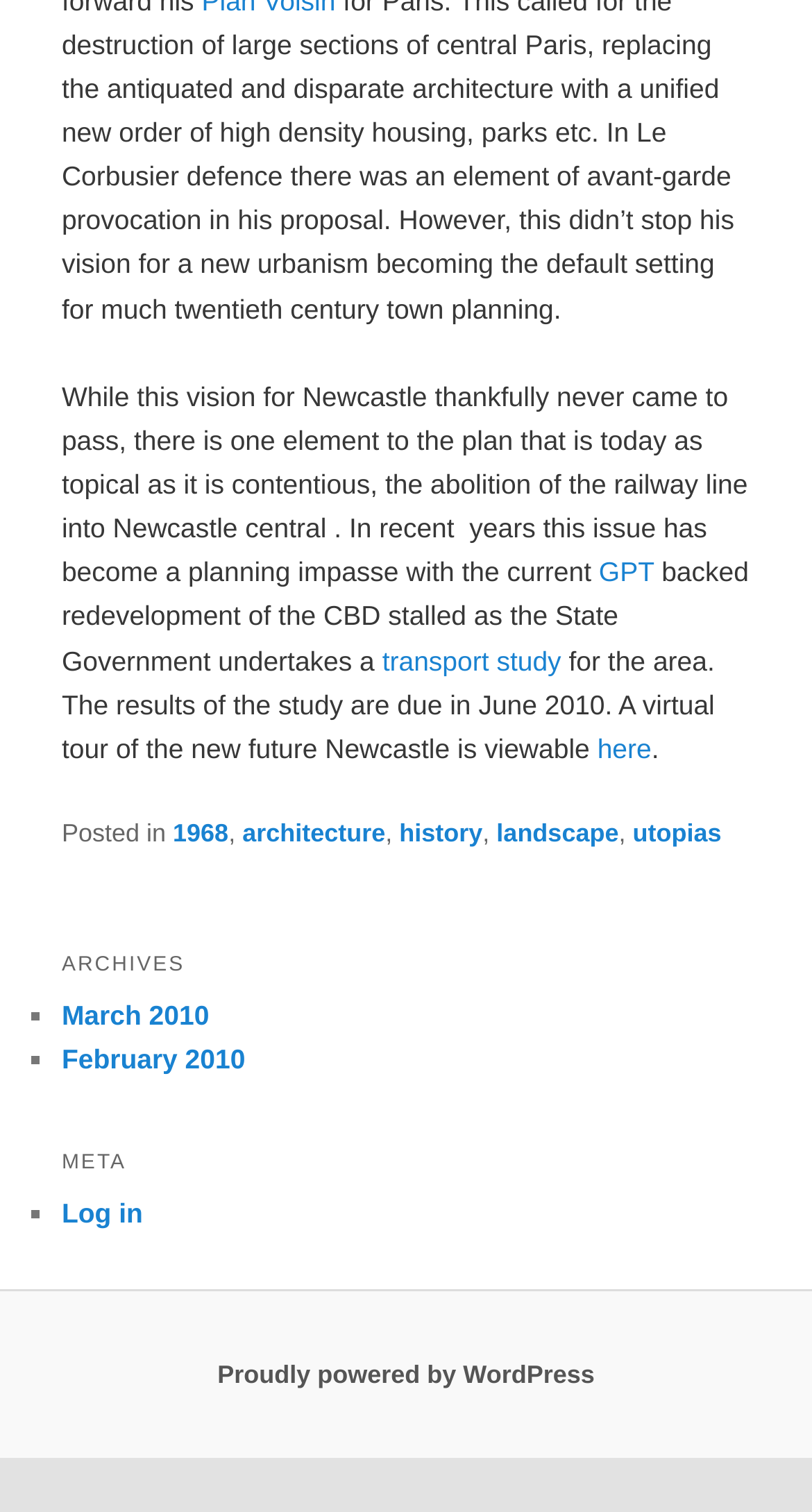Extract the bounding box coordinates for the UI element described as: "rss".

None